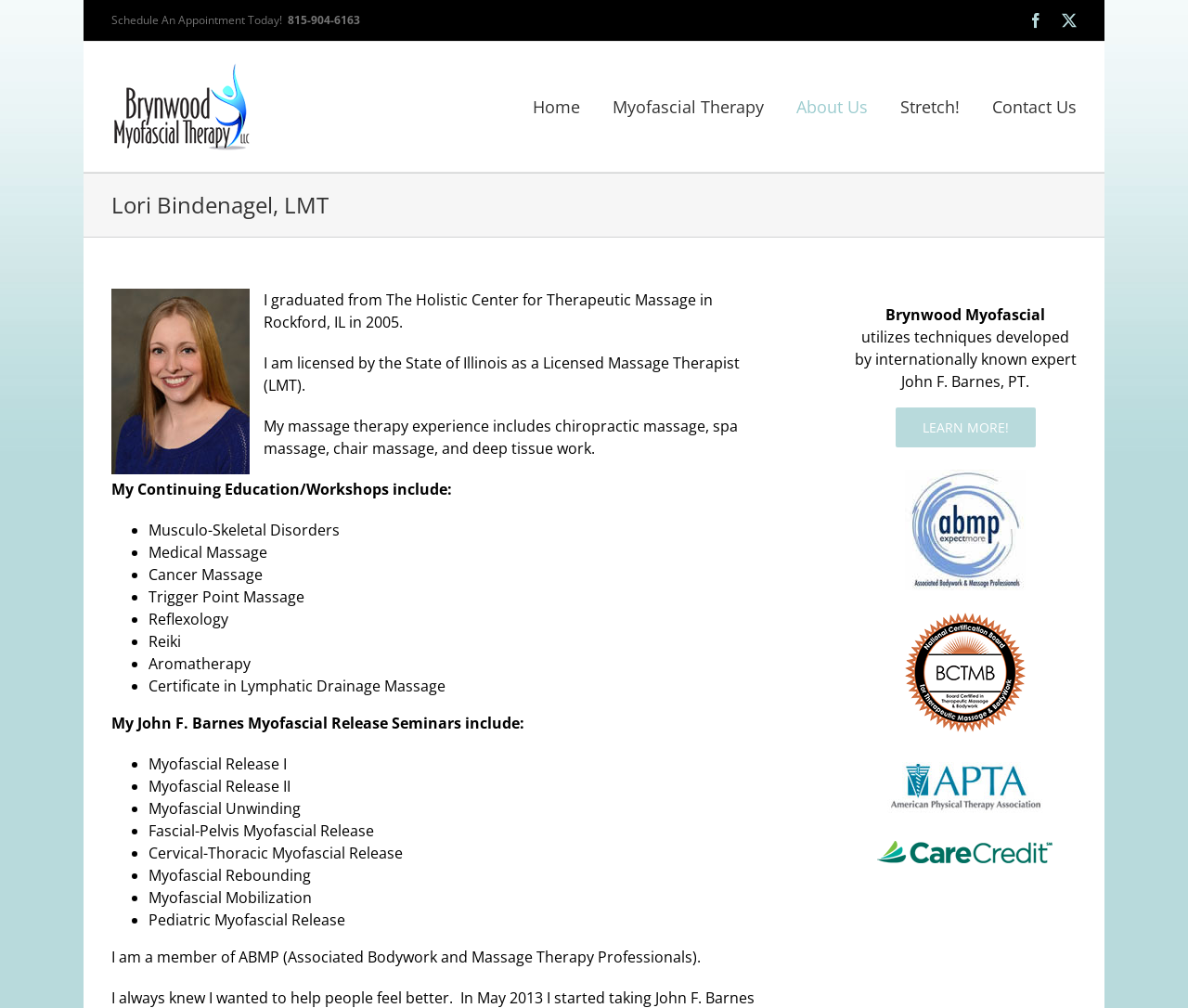Please extract the primary headline from the webpage.

Lori Bindenagel, LMT